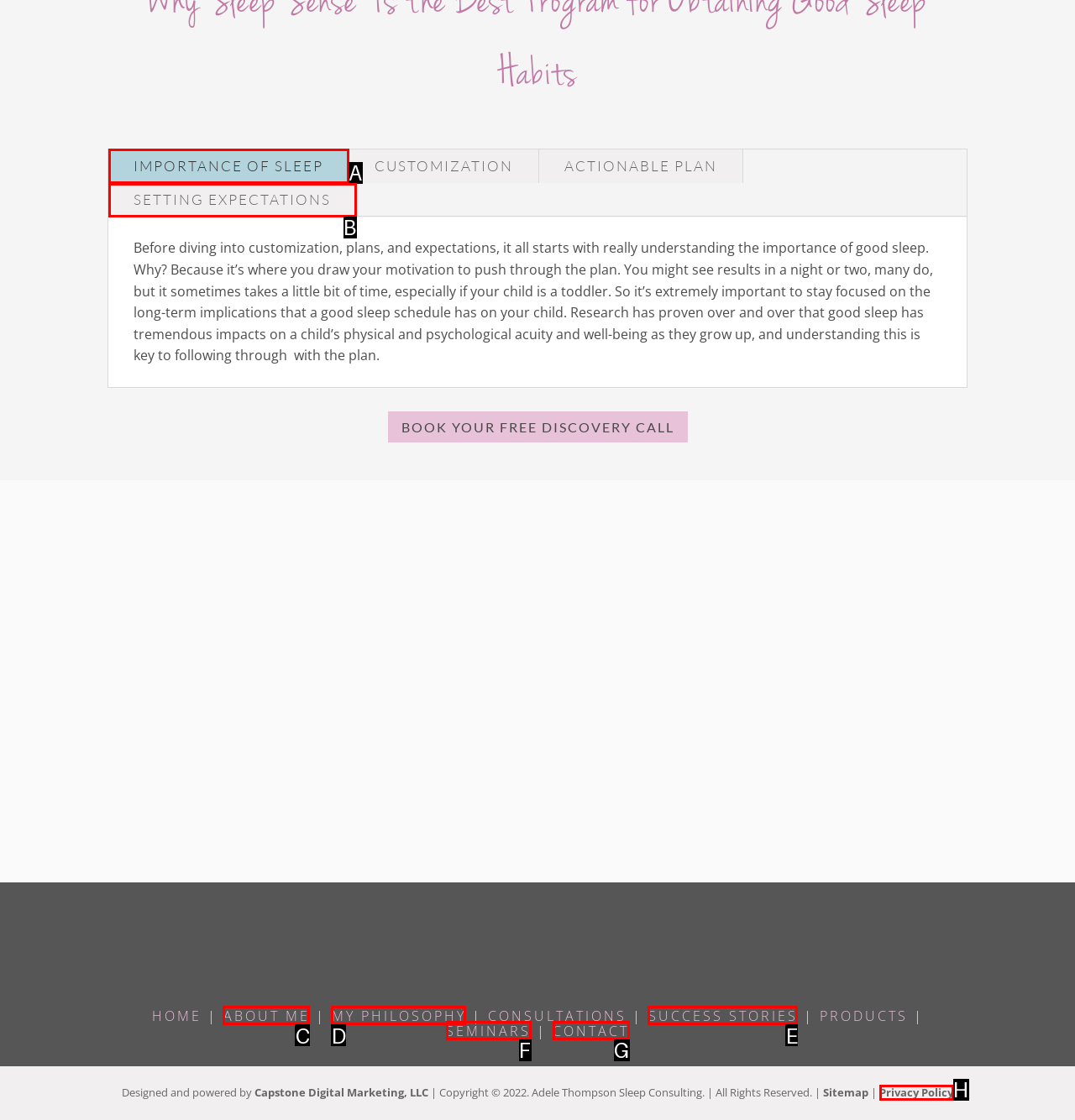Identify which HTML element matches the description: Contact. Answer with the correct option's letter.

G